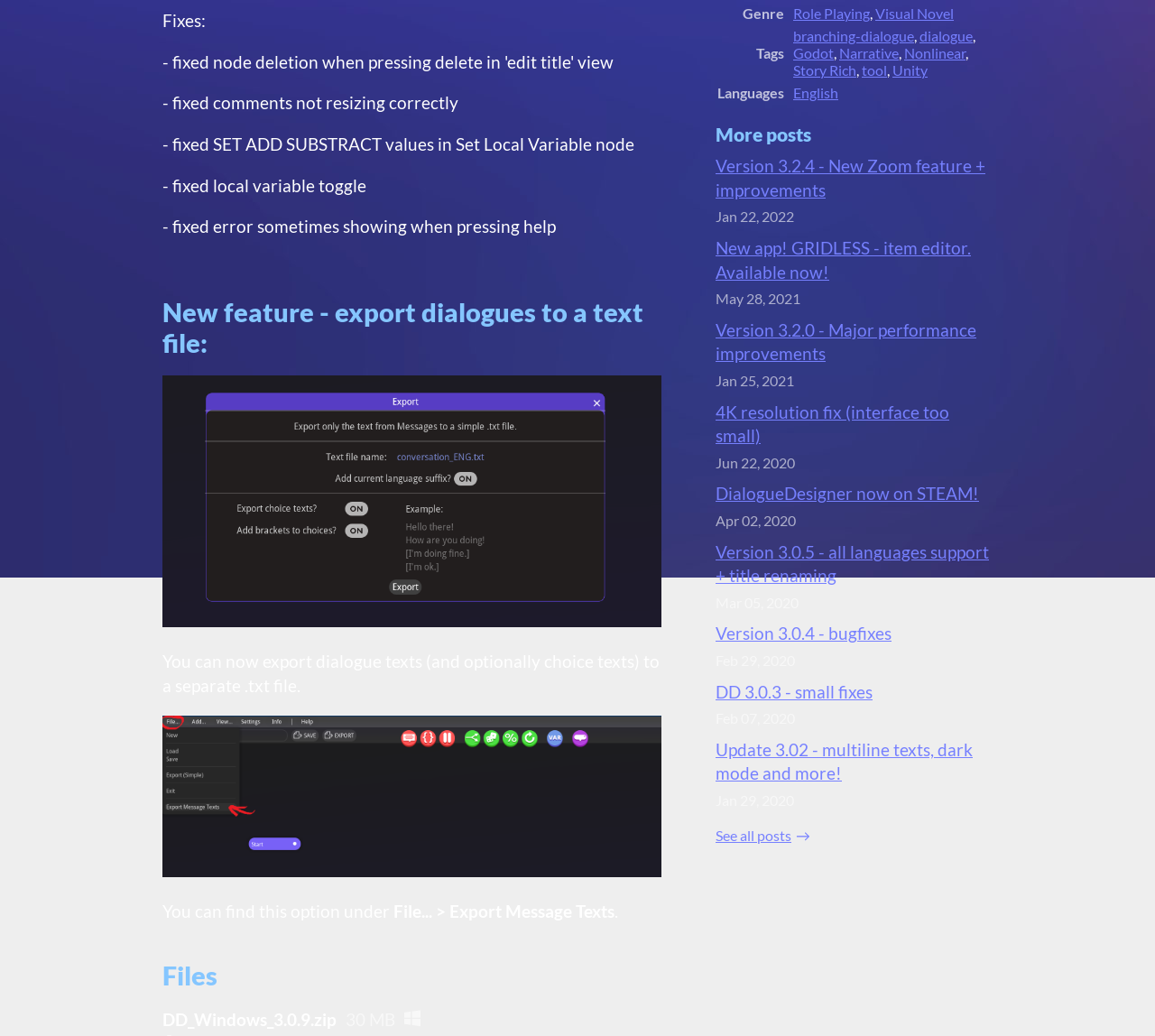Determine the bounding box for the described HTML element: "English". Ensure the coordinates are four float numbers between 0 and 1 in the format [left, top, right, bottom].

[0.687, 0.081, 0.726, 0.098]